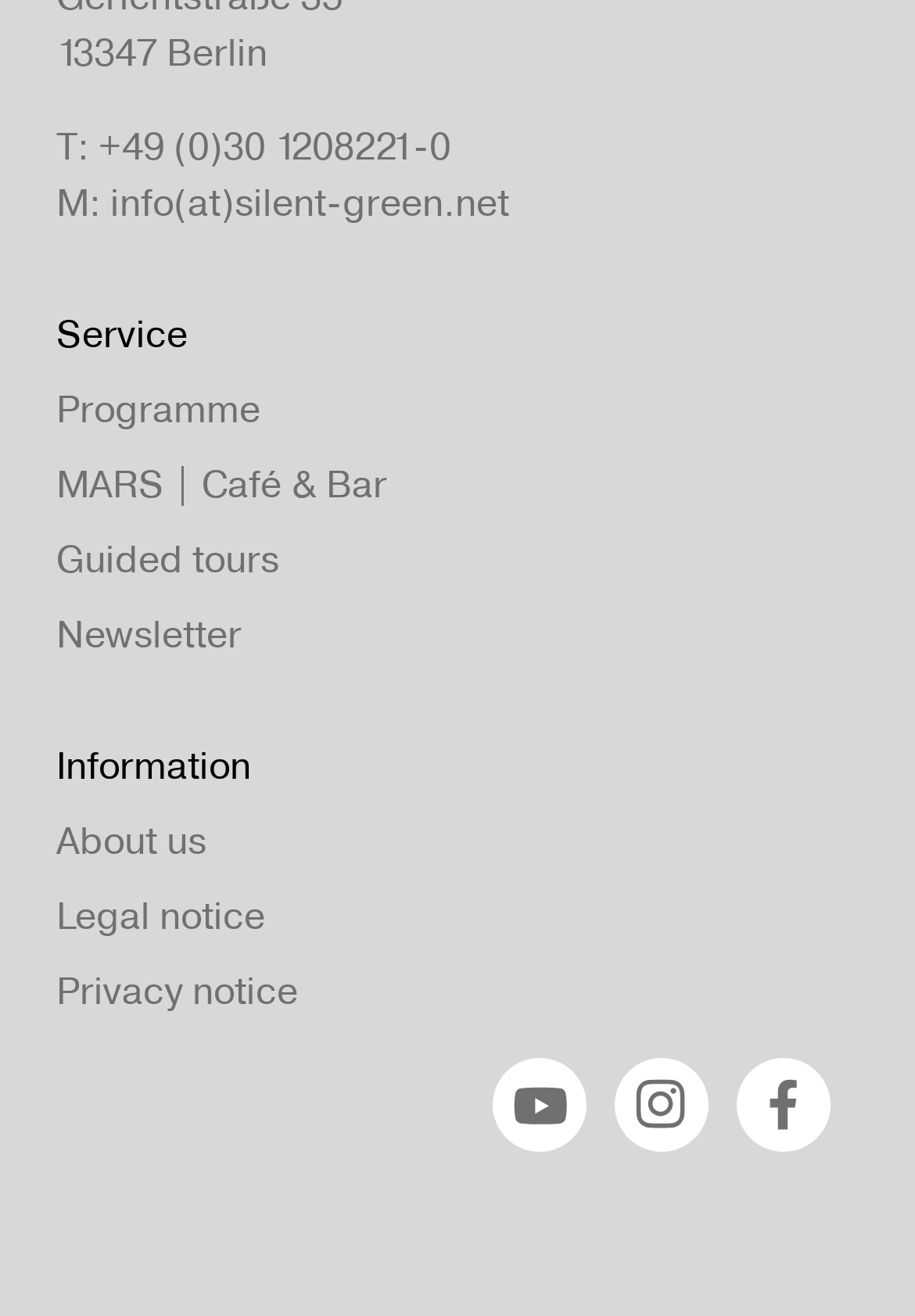What is the phone number of Silent Green?
Carefully analyze the image and provide a detailed answer to the question.

I found the phone number of Silent Green by looking at the link element with the content 'T: +49 (0)30 1208221-0' which is located near the top of the webpage.